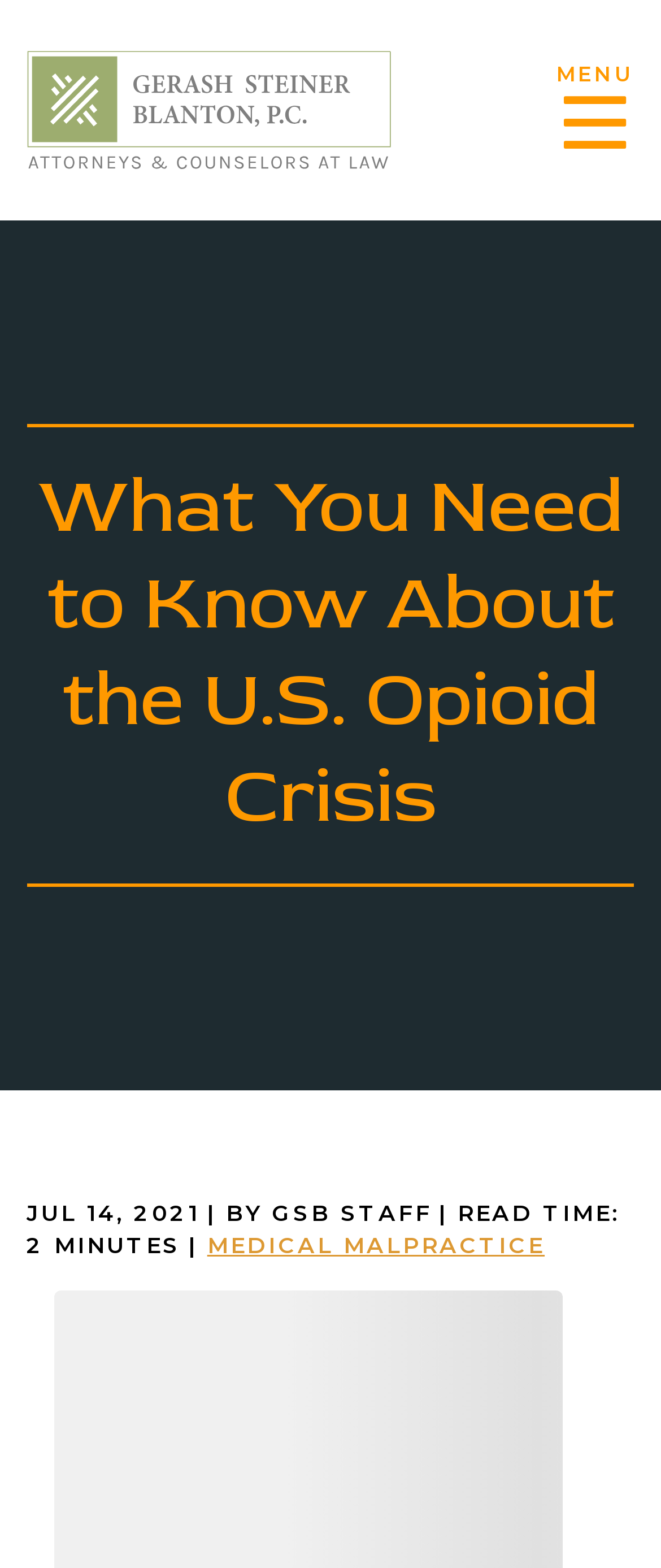What is a related topic to the article?
Please provide a comprehensive answer based on the details in the screenshot.

A related topic to the article is 'Medical Malpractice', which is indicated by a link located at [0.313, 0.785, 0.824, 0.802]. This link suggests that the website also provides information on medical malpractice, which is related to the topic of the U.S. opioid crisis.